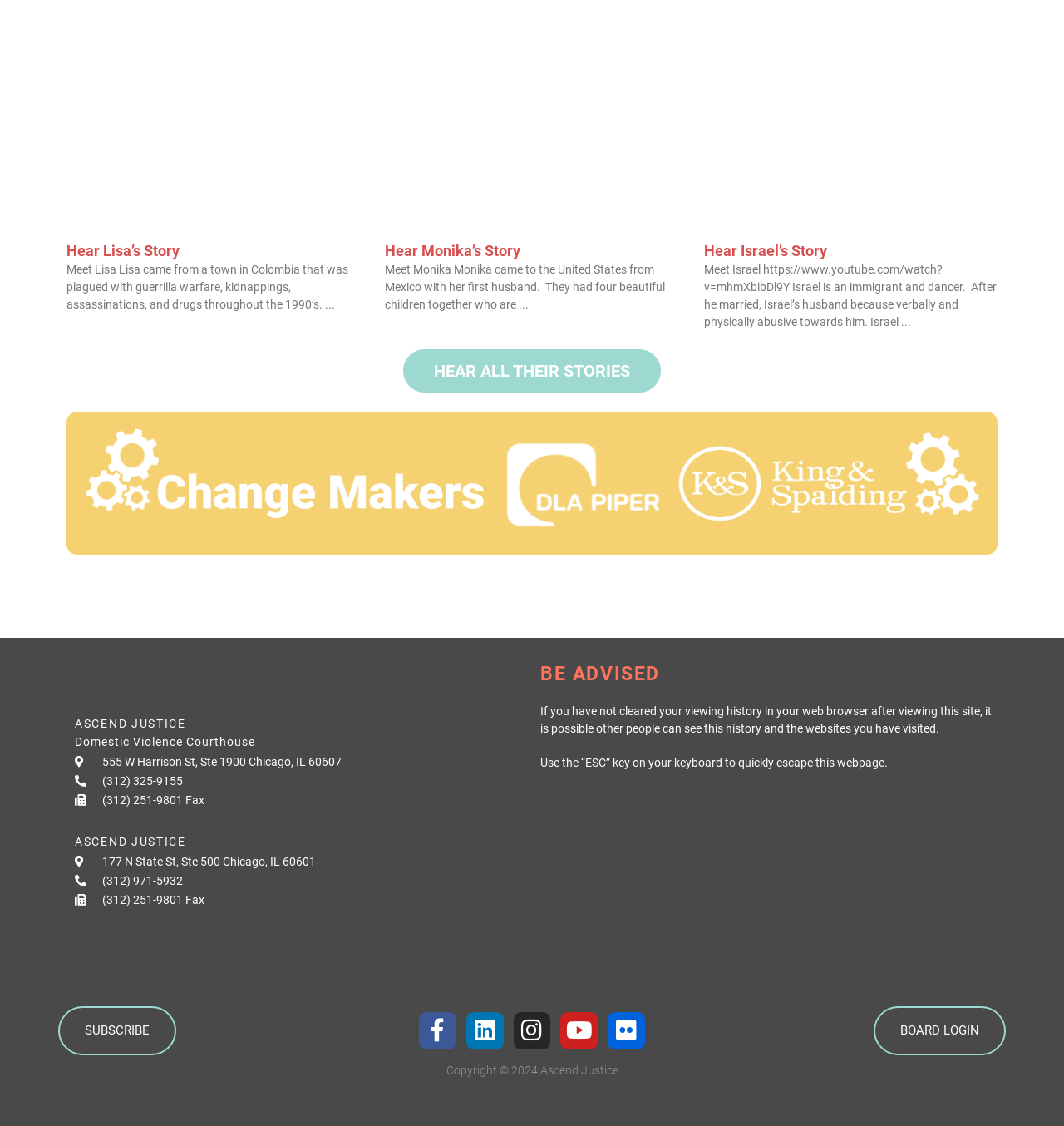Pinpoint the bounding box coordinates of the area that must be clicked to complete this instruction: "Hear Lisa’s Story".

[0.062, 0.215, 0.169, 0.23]